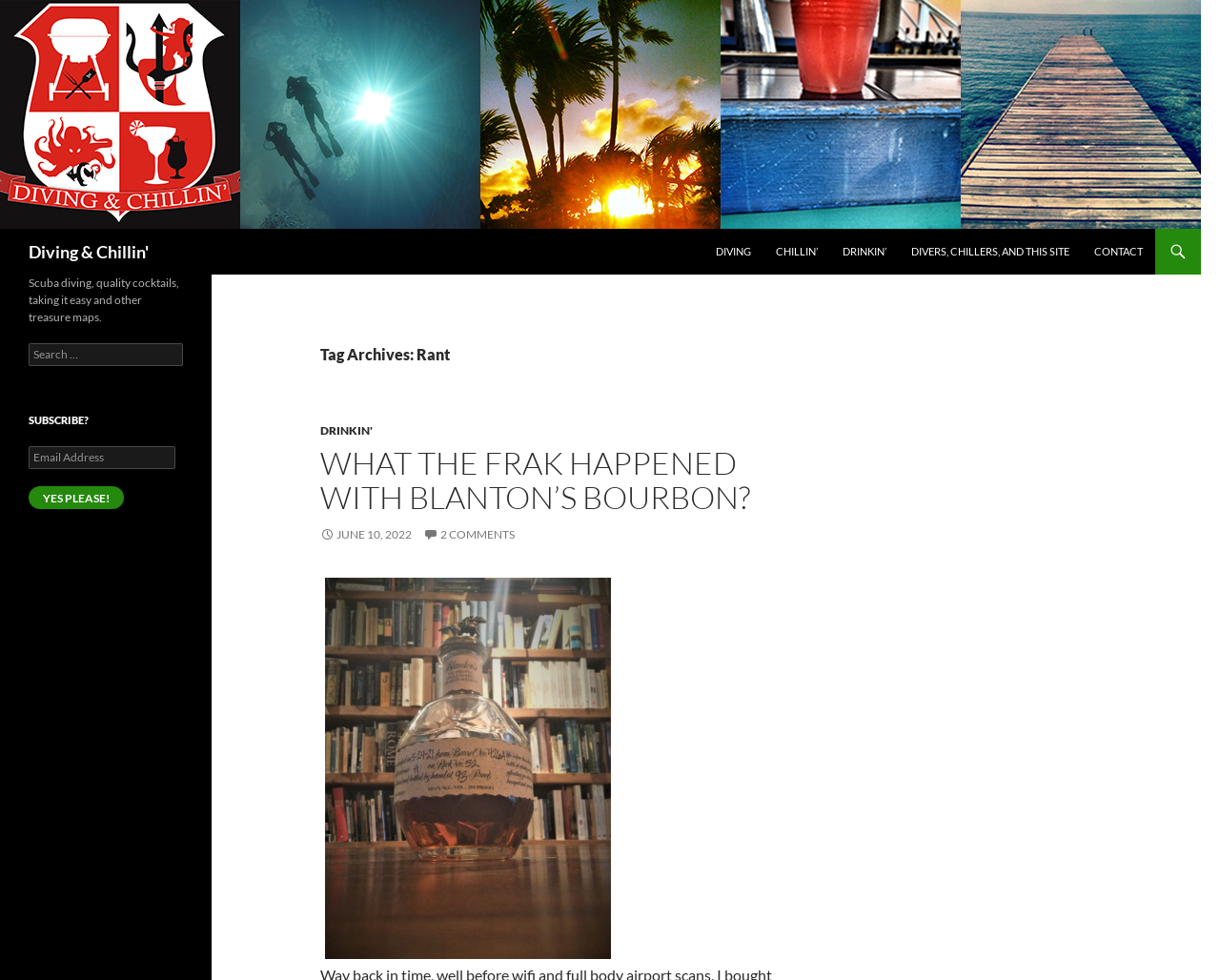Extract the bounding box coordinates of the UI element described by: "June 10, 2022". The coordinates should include four float numbers ranging from 0 to 1, e.g., [left, top, right, bottom].

[0.262, 0.538, 0.338, 0.553]